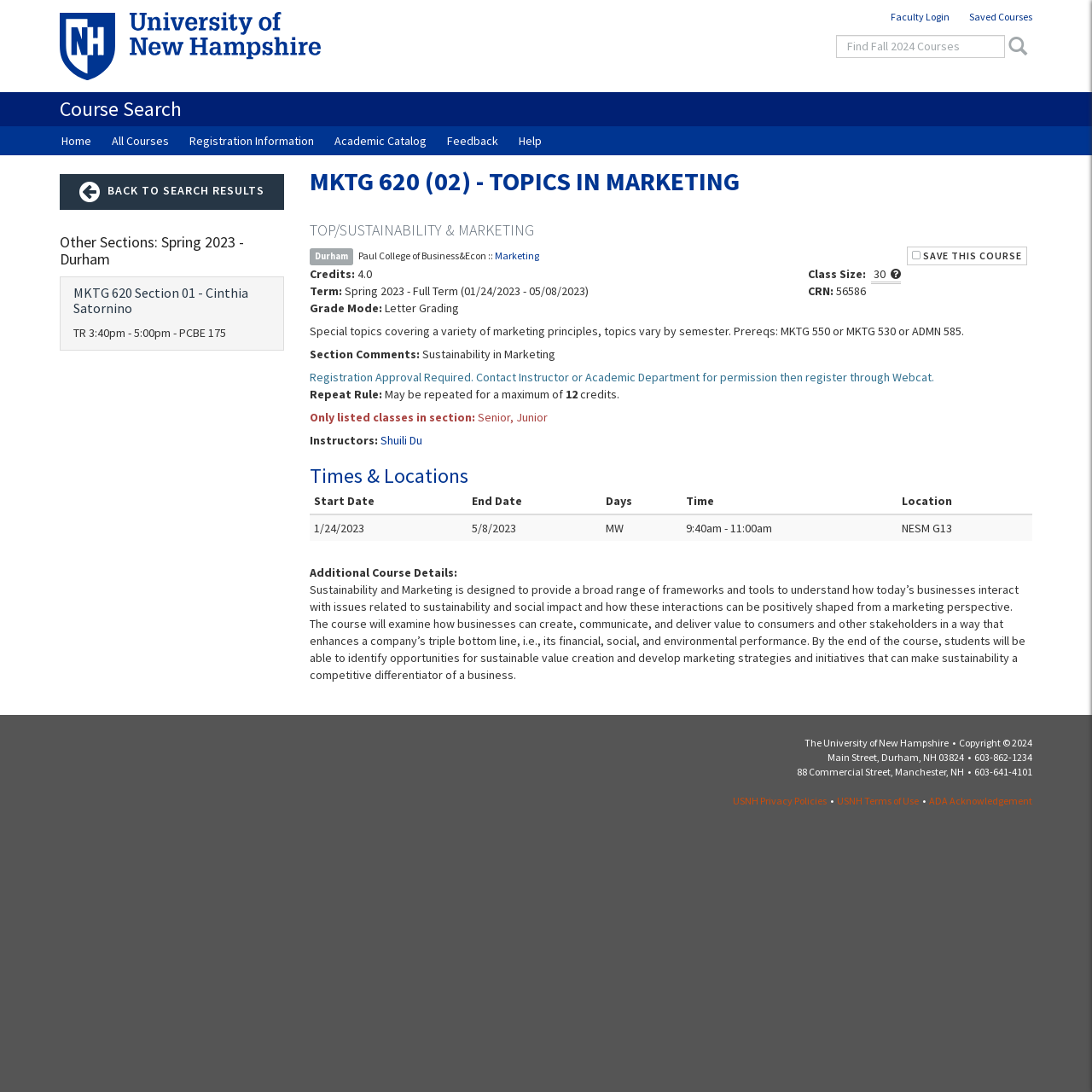Answer this question using a single word or a brief phrase:
What is the location of this course?

Durham